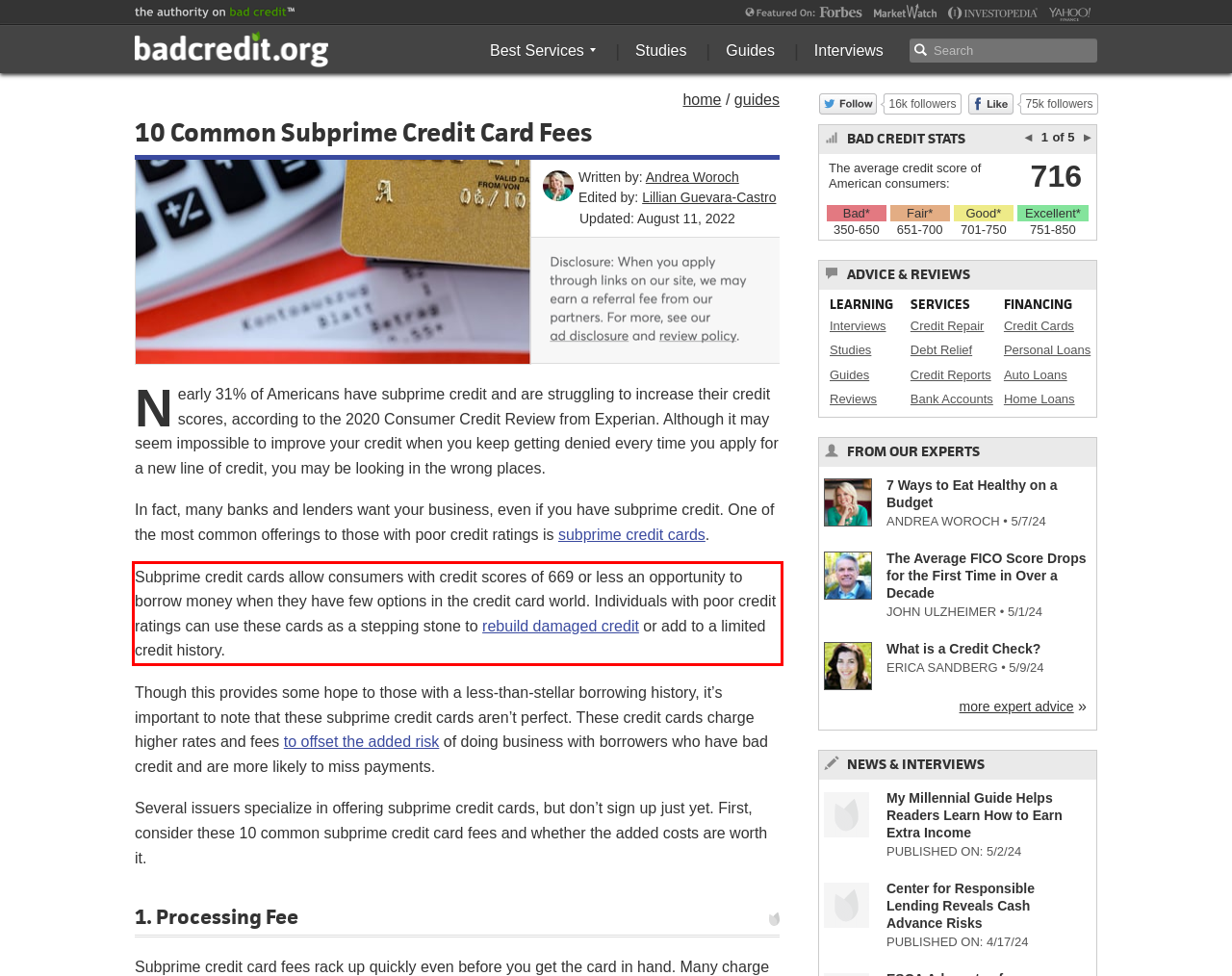In the given screenshot, locate the red bounding box and extract the text content from within it.

Subprime credit cards allow consumers with credit scores of 669 or less an opportunity to borrow money when they have few options in the credit card world. Individuals with poor credit ratings can use these cards as a stepping stone to rebuild damaged credit or add to a limited credit history.